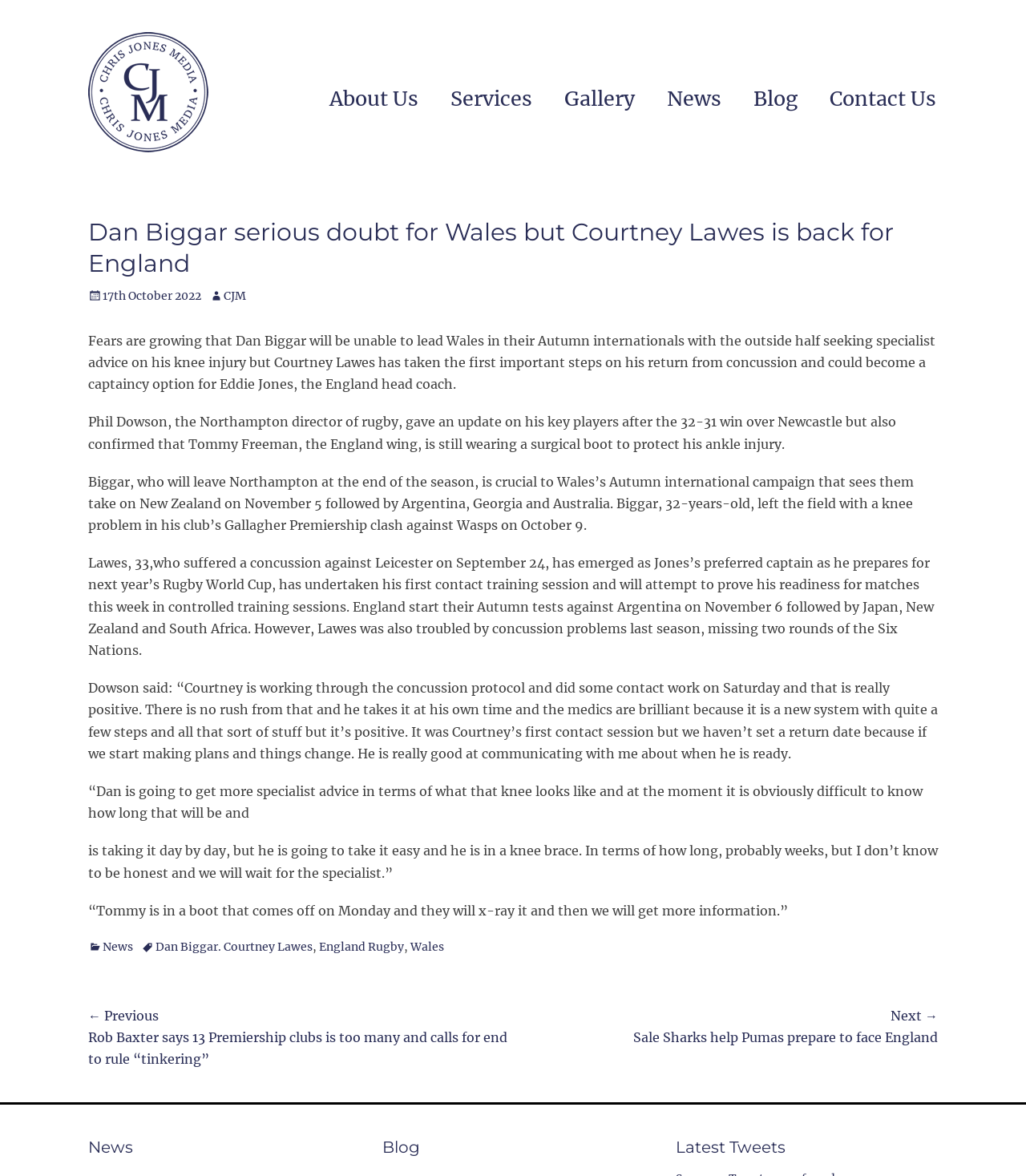How many menu items are in the header?
Answer the question in a detailed and comprehensive manner.

The header section of the webpage contains a menu with links to different sections of the website. By counting the links, we can see that there are 7 menu items: 'About Us', 'Services', 'Gallery', 'News', 'Blog', 'Contact Us', and 'Skip to content'.